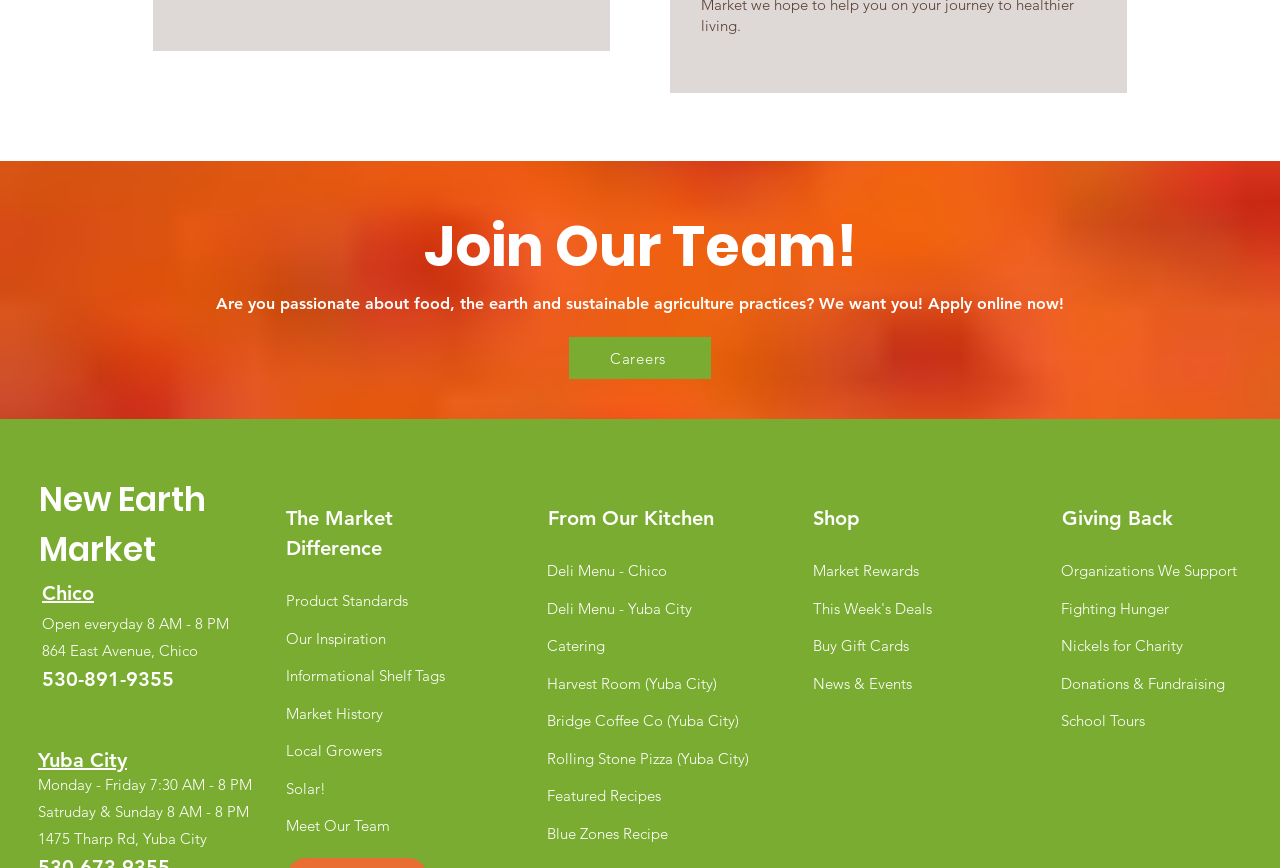Use one word or a short phrase to answer the question provided: 
What is the name of the coffee shop in Yuba City?

Bridge Coffee Co